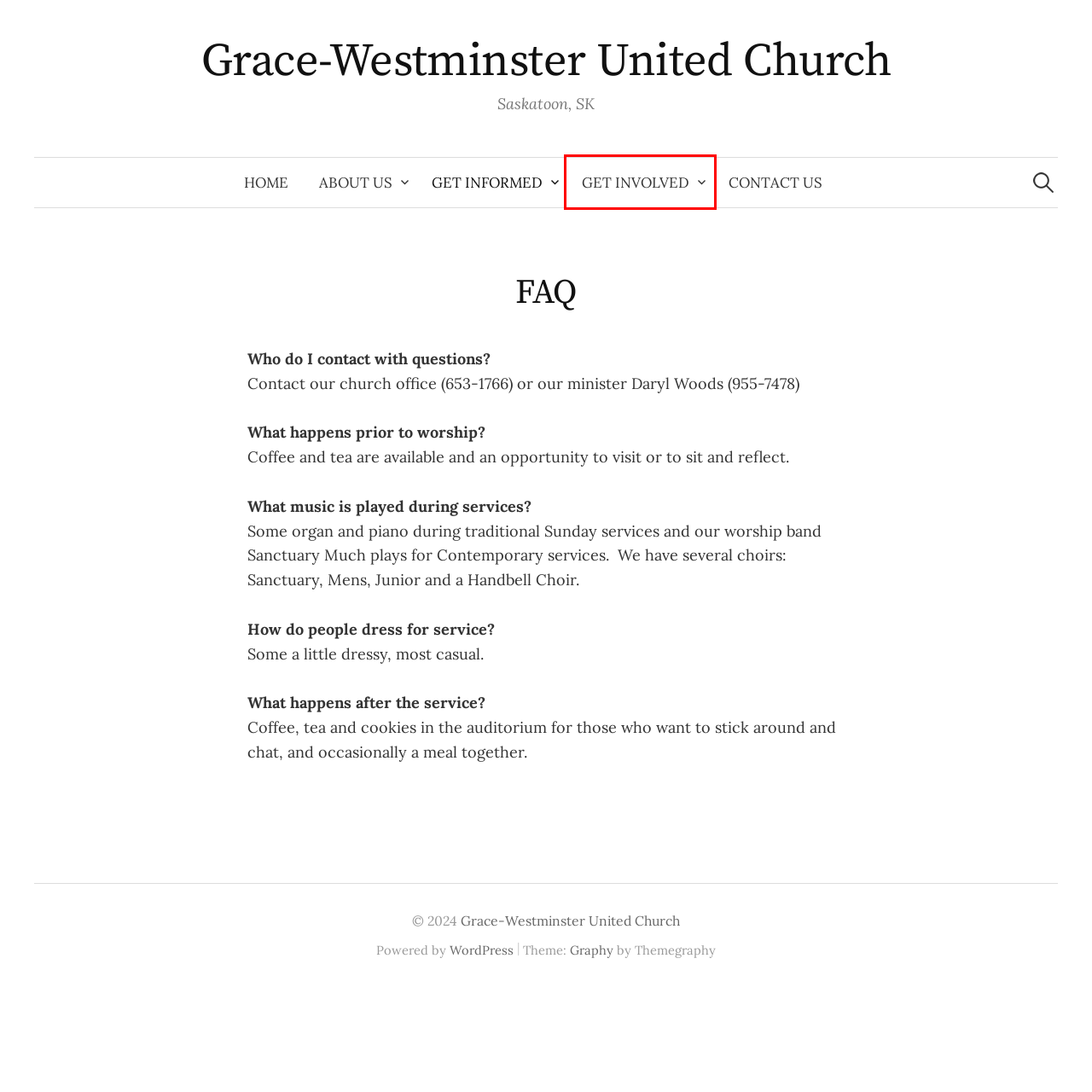You have a screenshot of a webpage with a red rectangle bounding box. Identify the best webpage description that corresponds to the new webpage after clicking the element within the red bounding box. Here are the candidates:
A. Contact Us – Grace-Westminster United Church
B. Get Informed – Grace-Westminster United Church
C. Graphy WordPress Theme | Themegraphy
D. Meet the Team – Grace-Westminster United Church
E. About Us – Grace-Westminster United Church
F. Blog Tool, Publishing Platform, and CMS – WordPress.org
G. Grace-Westminster United Church – Saskatoon, SK
H. Get Involved – Grace-Westminster United Church

H